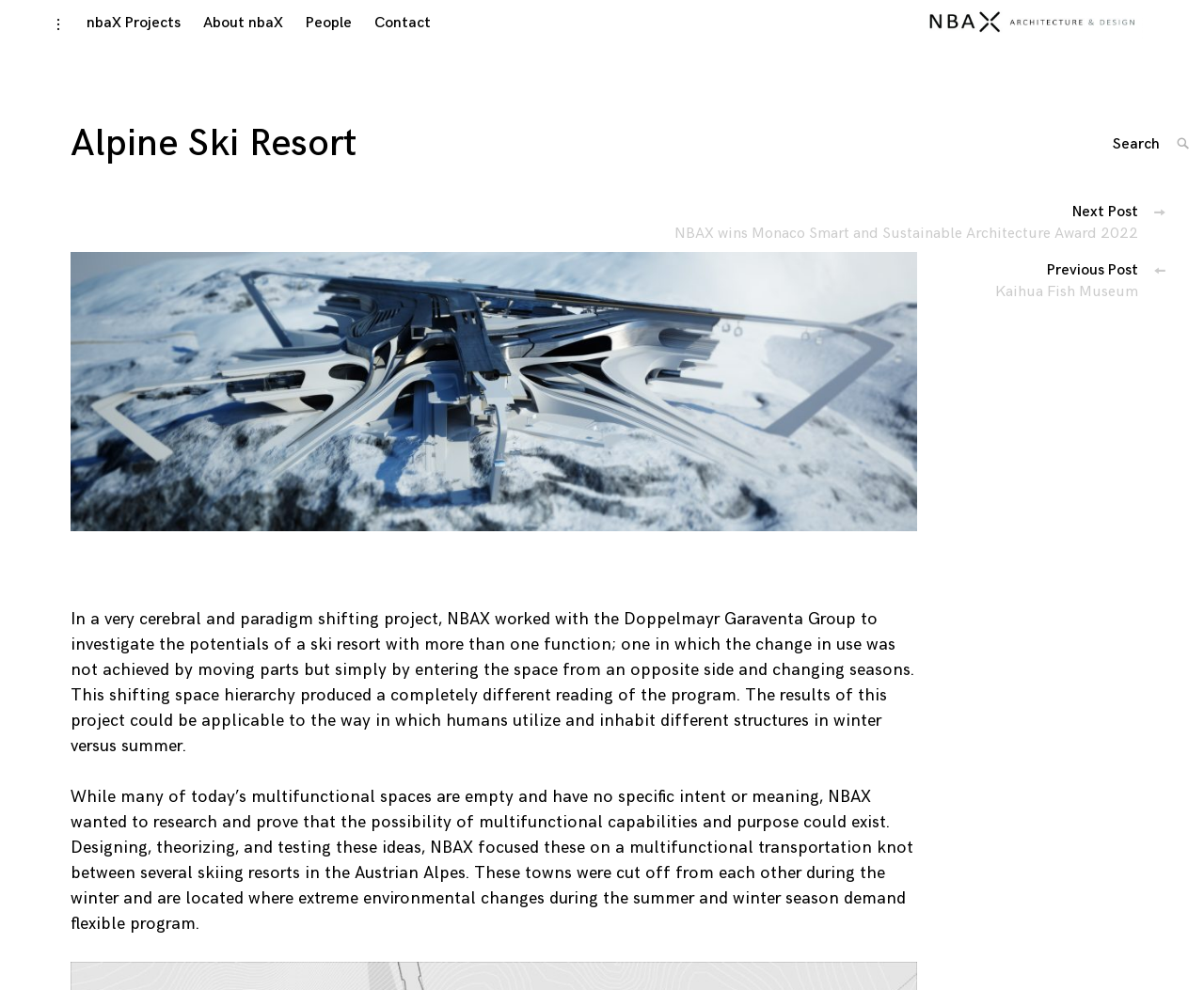Can you locate the main headline on this webpage and provide its text content?

Alpine Ski Resort